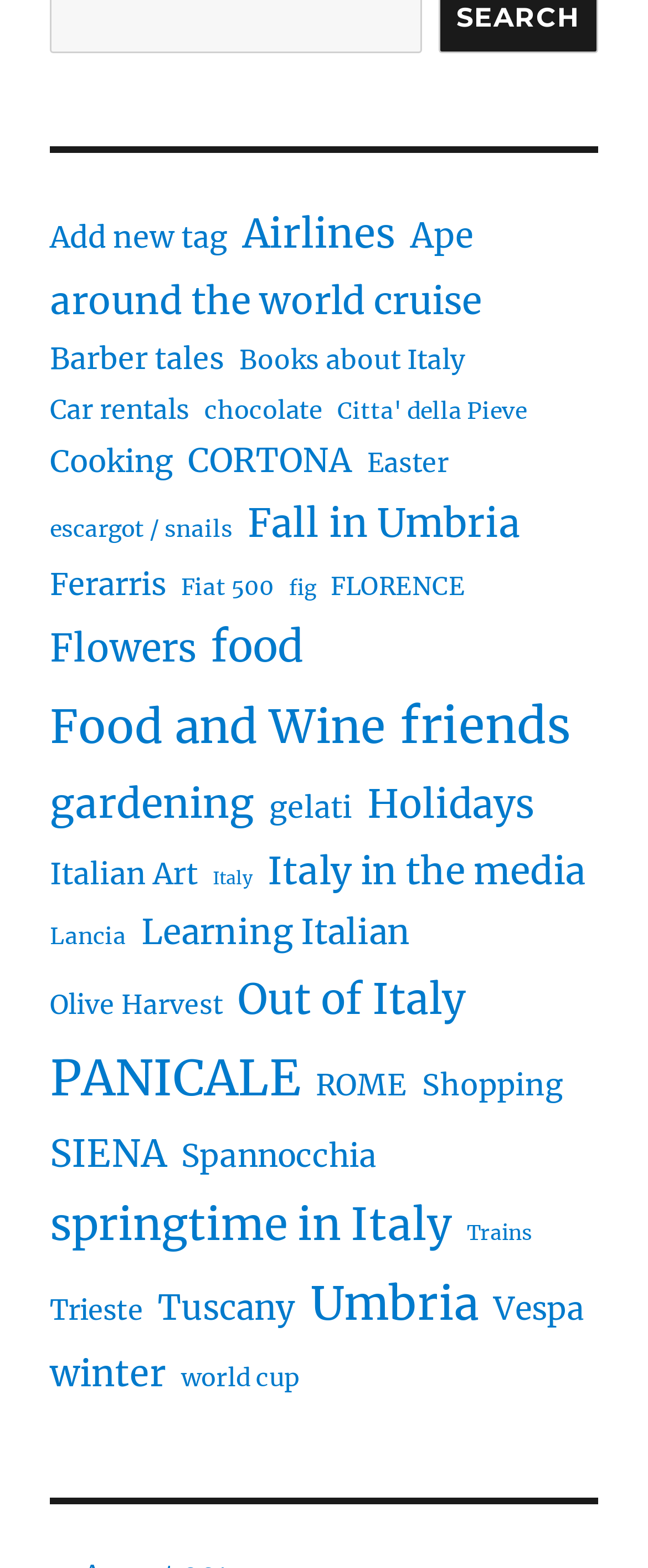From the element description: "springtime in Italy", extract the bounding box coordinates of the UI element. The coordinates should be expressed as four float numbers between 0 and 1, in the order [left, top, right, bottom].

[0.077, 0.757, 0.697, 0.805]